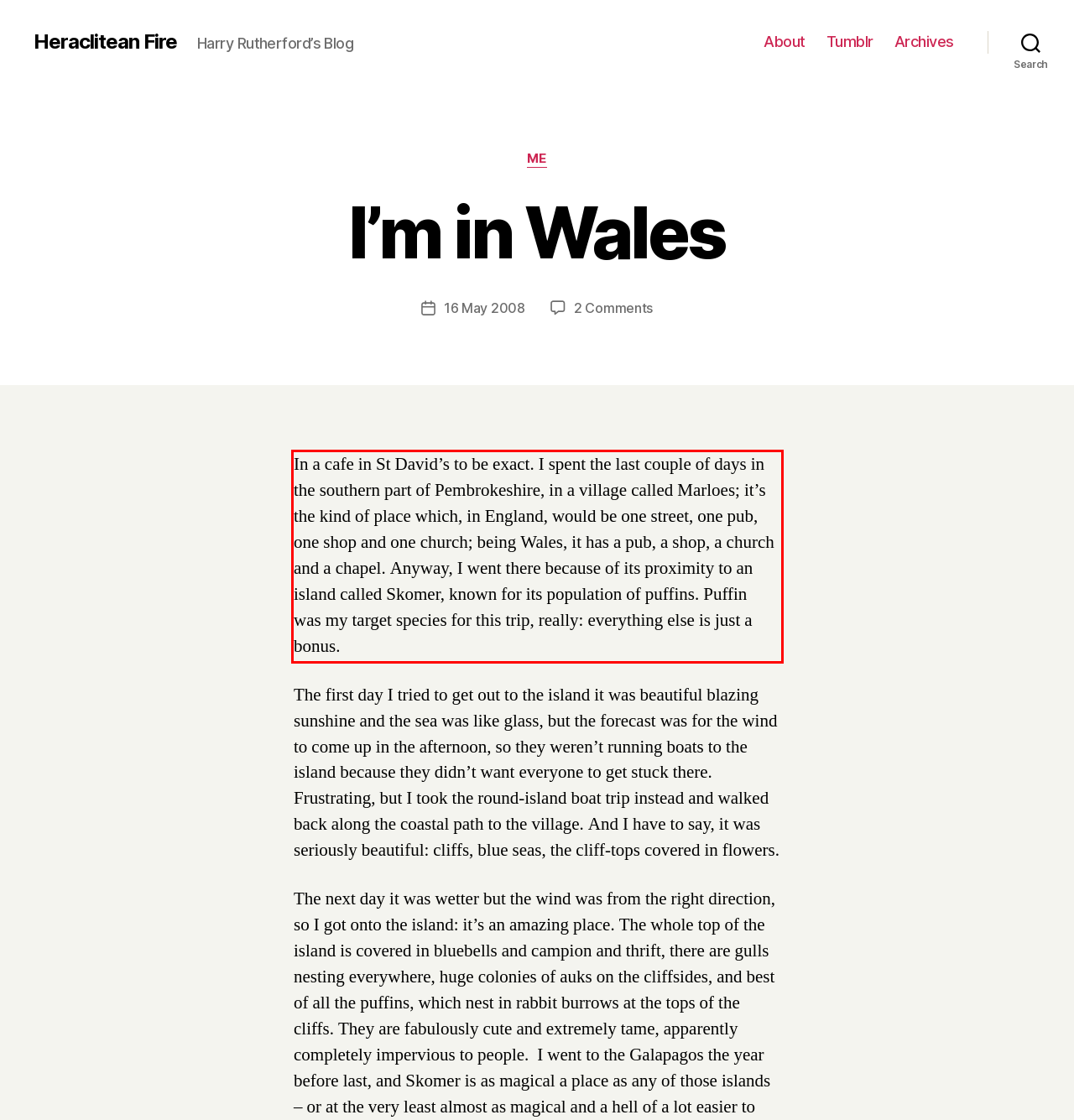Given a screenshot of a webpage with a red bounding box, please identify and retrieve the text inside the red rectangle.

In a cafe in St David’s to be exact. I spent the last couple of days in the southern part of Pembrokeshire, in a village called Marloes; it’s the kind of place which, in England, would be one street, one pub, one shop and one church; being Wales, it has a pub, a shop, a church and a chapel. Anyway, I went there because of its proximity to an island called Skomer, known for its population of puffins. Puffin was my target species for this trip, really: everything else is just a bonus.